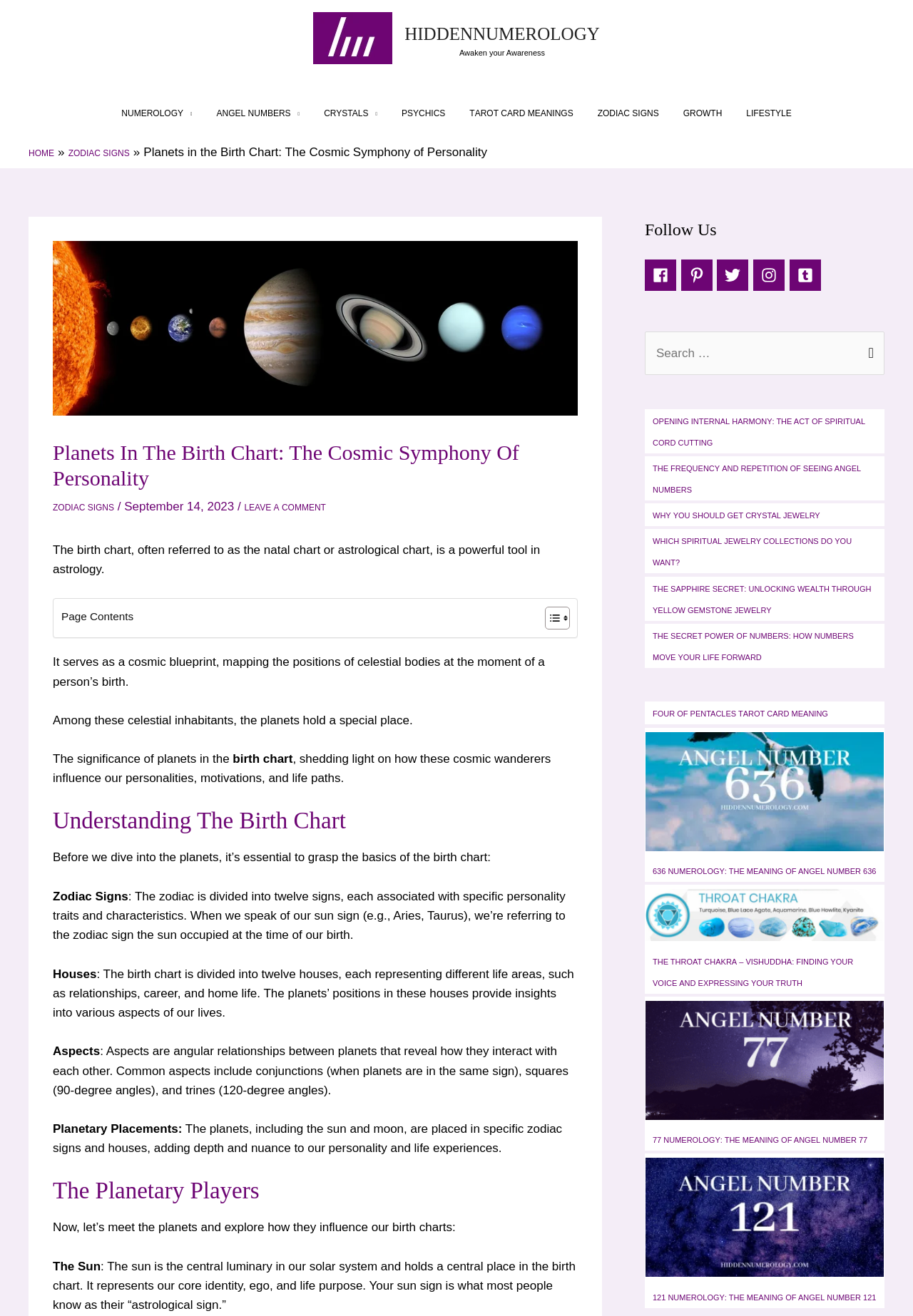Use the information in the screenshot to answer the question comprehensively: What is the significance of the sun in the birth chart?

The significance of the sun in the birth chart can be found in the section 'The Planetary Players', where it explains that the sun represents our core identity, ego, and life purpose, and is also what most people know as their 'astrological sign'.